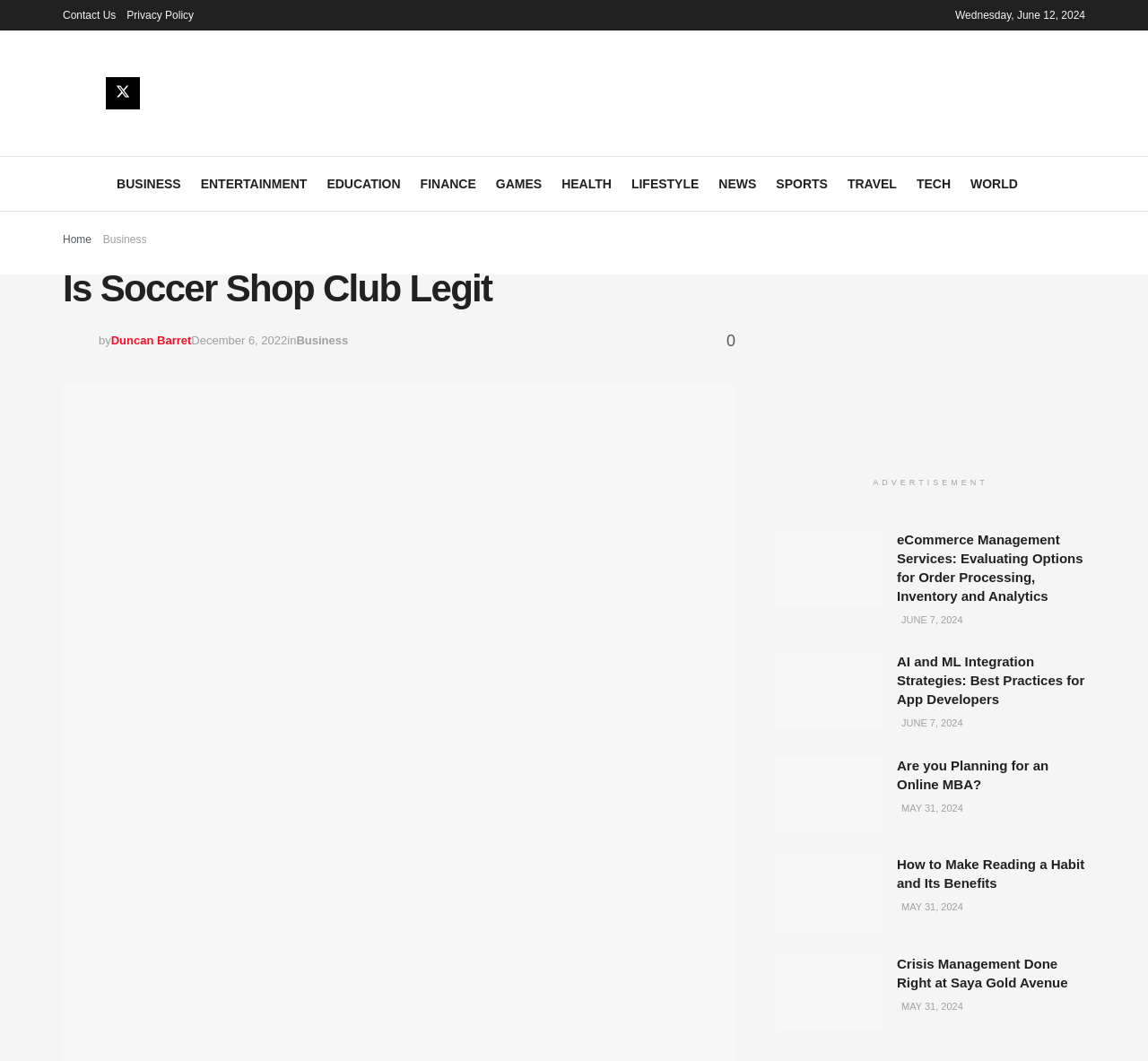What is the date displayed at the top of the webpage?
Based on the image, respond with a single word or phrase.

Wednesday, June 12, 2024